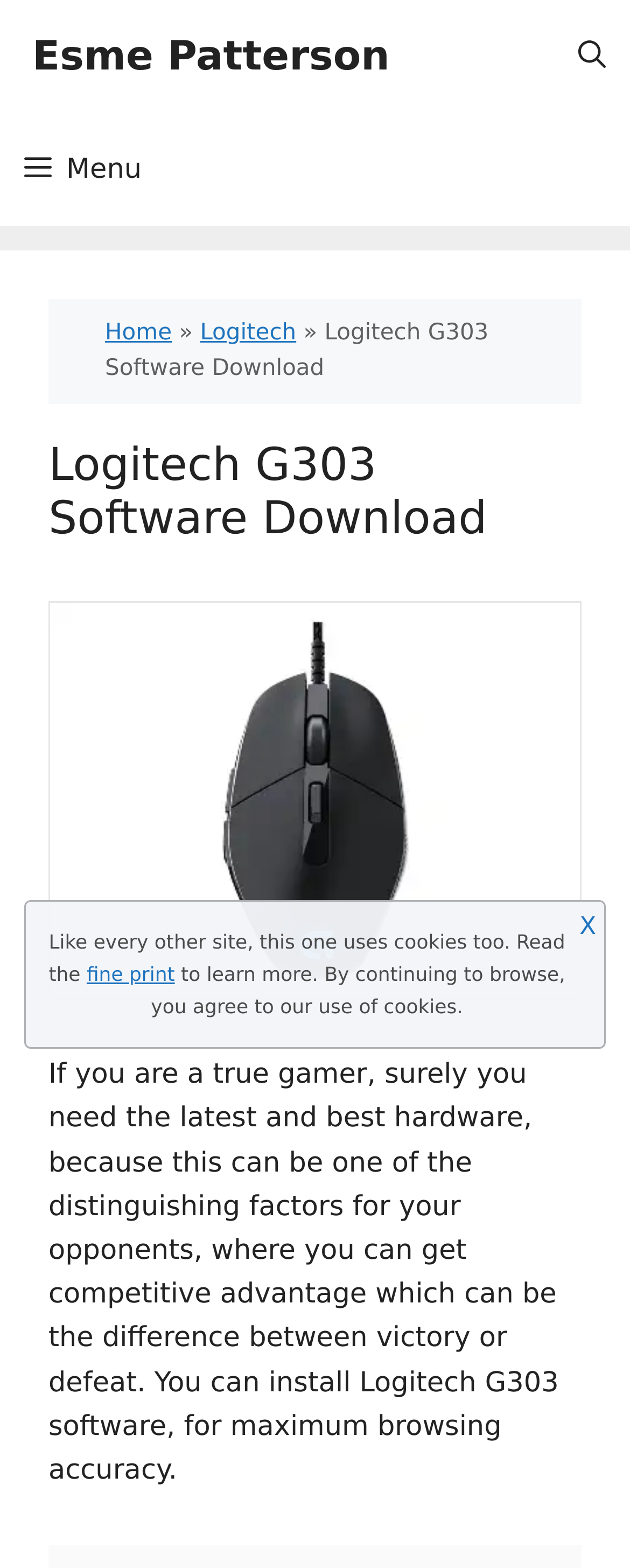Locate the UI element described by Menu in the provided webpage screenshot. Return the bounding box coordinates in the format (top-left x, top-left y, bottom-right x, bottom-right y), ensuring all values are between 0 and 1.

[0.0, 0.072, 0.276, 0.144]